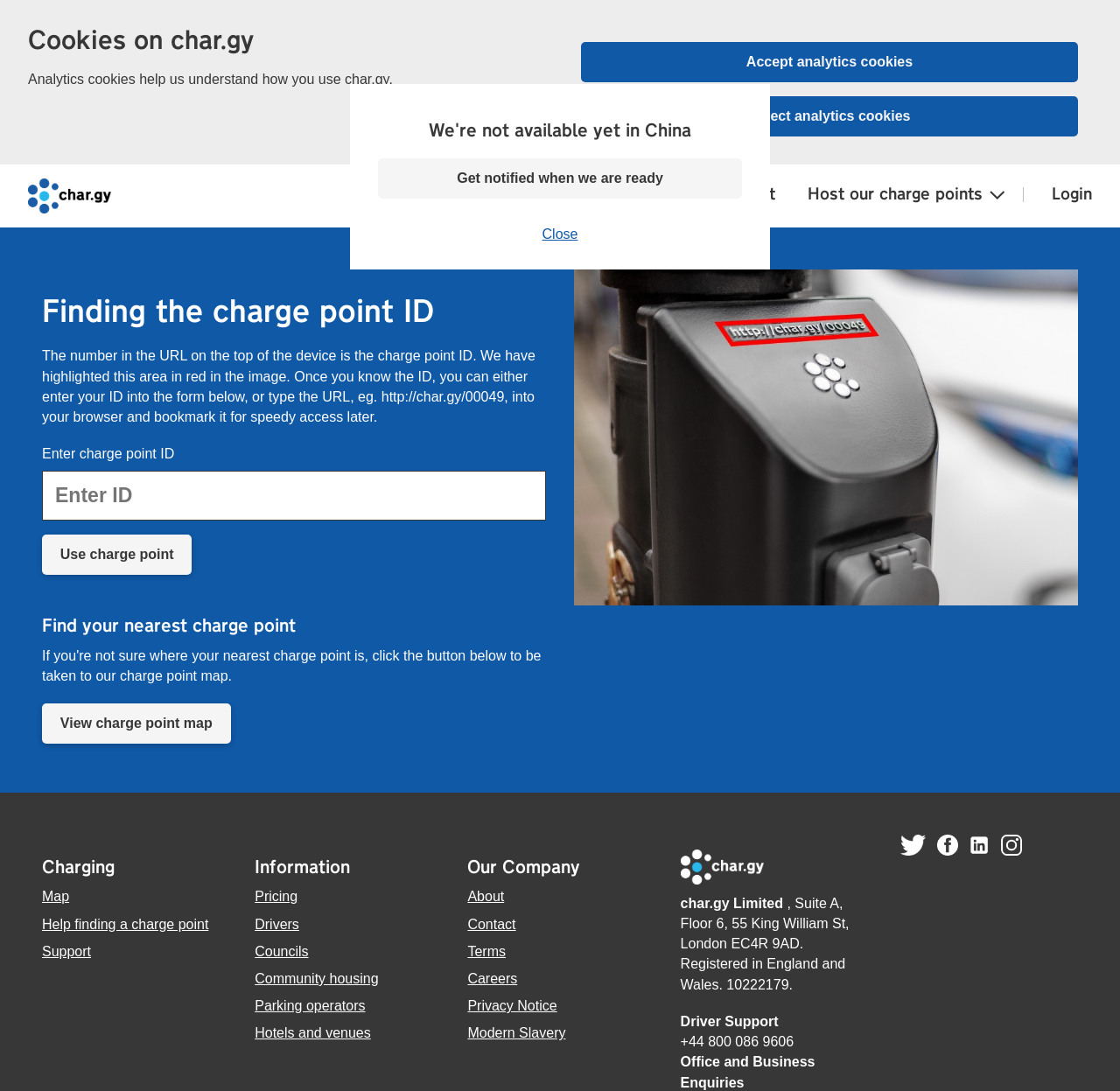Can you give a detailed response to the following question using the information from the image? What type of companies can host char.gy charge points?

The webpage lists various types of companies that can host char.gy charge points, including councils, hotels, and venues, as well as community housing and parking operators.